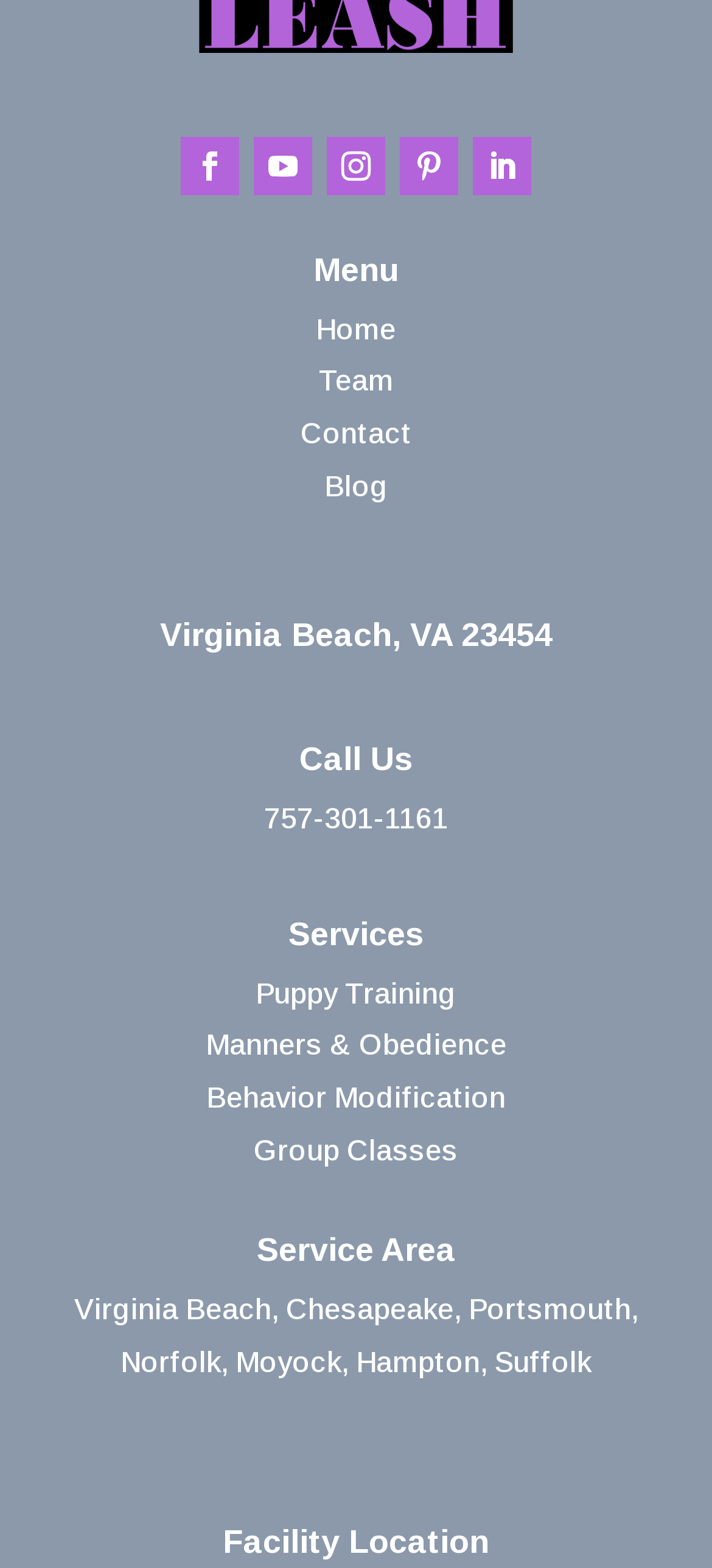What is the address of the business?
Based on the screenshot, provide your answer in one word or phrase.

821 Sandoval Dr.